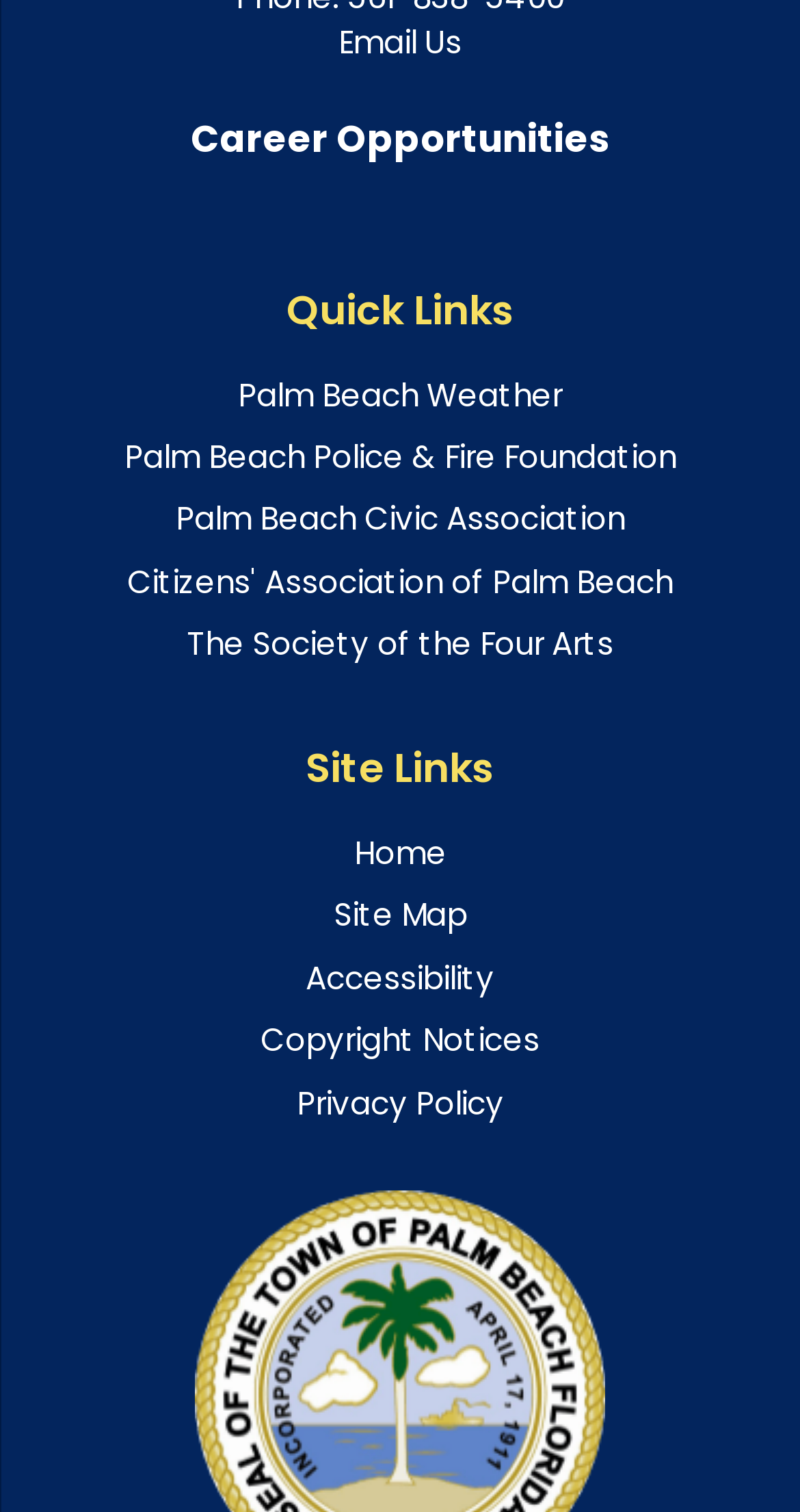Please provide a one-word or short phrase answer to the question:
How many regions are on the webpage?

2